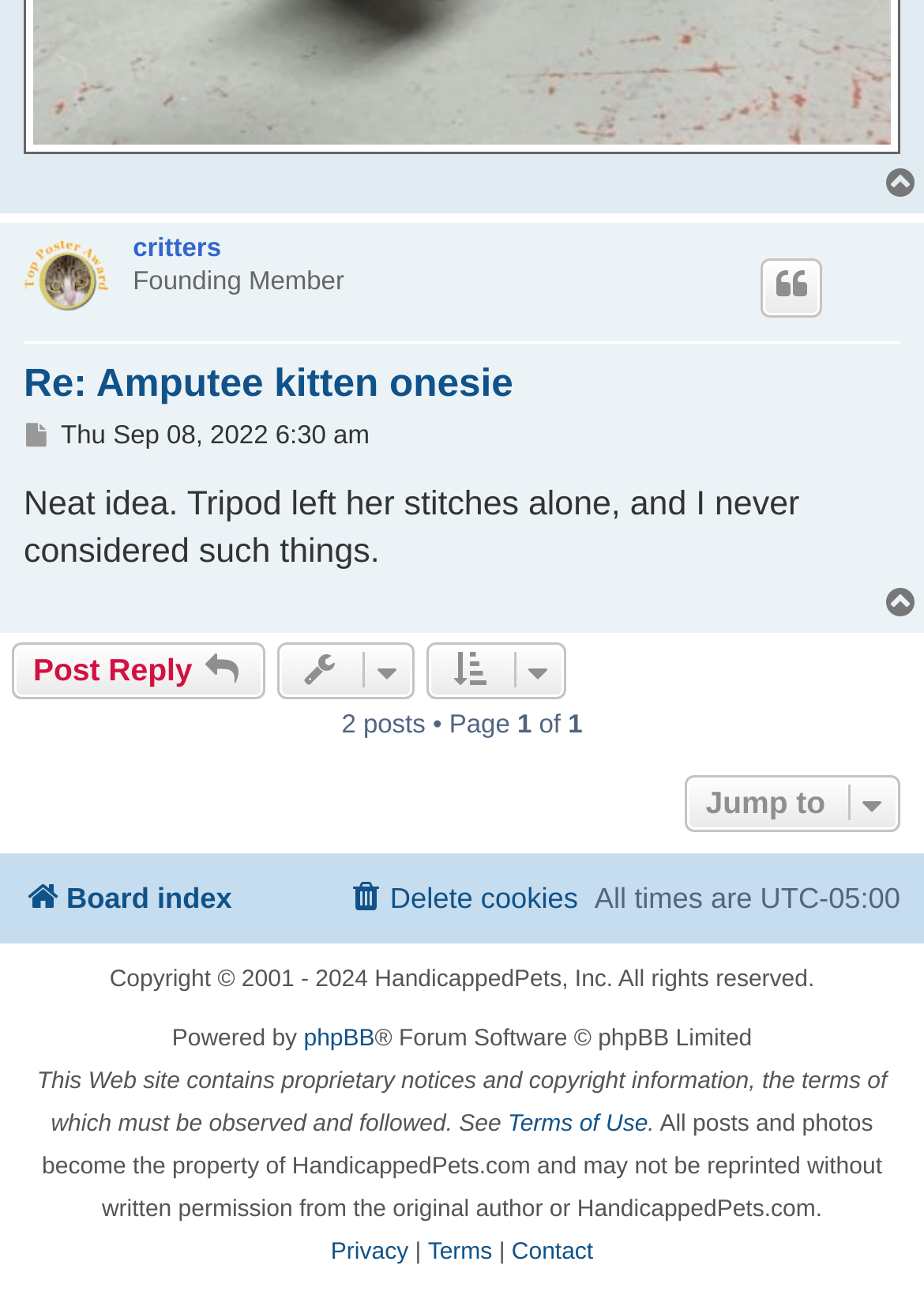Identify the bounding box for the UI element that is described as follows: "Top".

[0.954, 0.45, 1.0, 0.478]